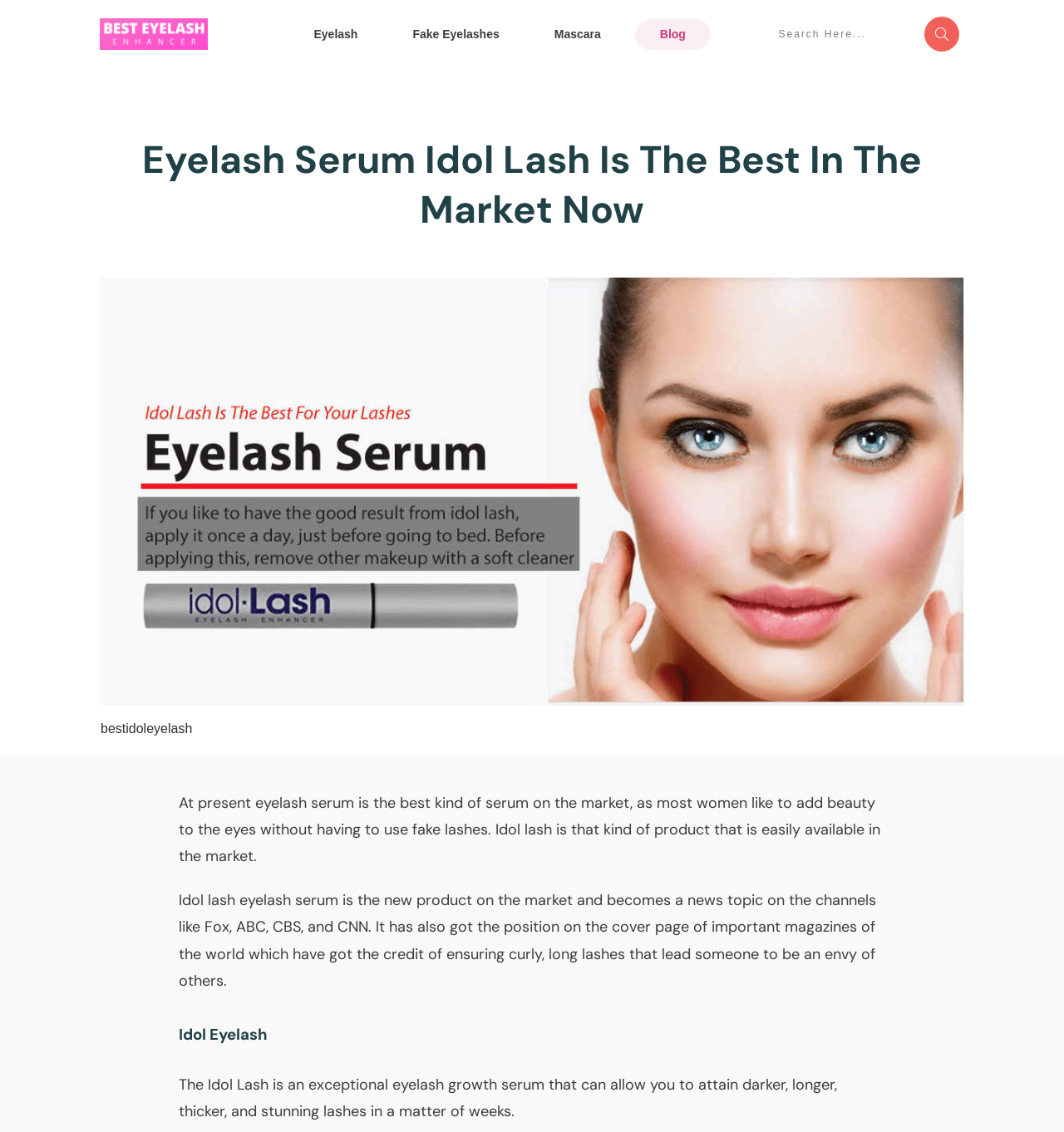Determine the bounding box for the UI element that matches this description: "Search".

[0.869, 0.015, 0.902, 0.046]